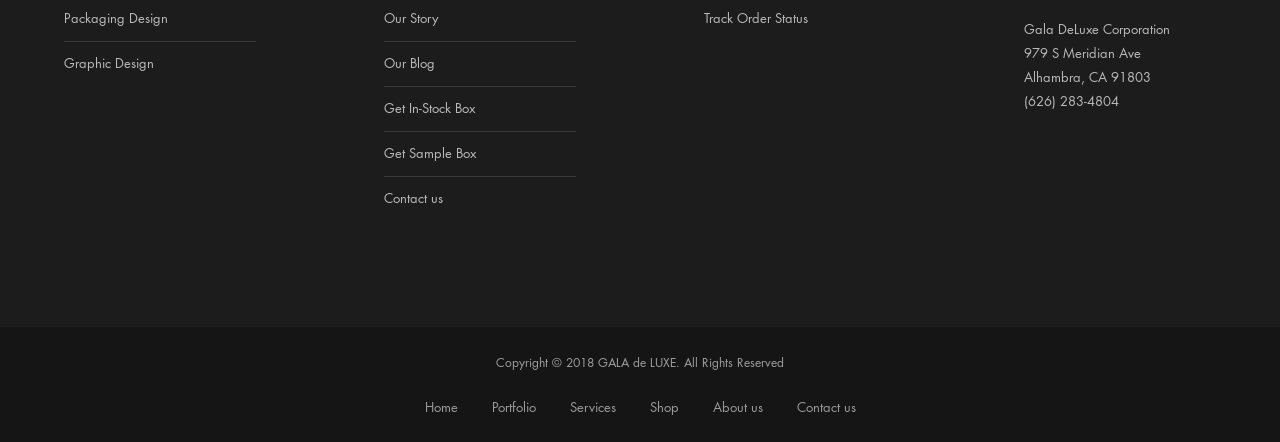Please predict the bounding box coordinates of the element's region where a click is necessary to complete the following instruction: "Get In-Stock Box". The coordinates should be represented by four float numbers between 0 and 1, i.e., [left, top, right, bottom].

[0.3, 0.225, 0.371, 0.264]